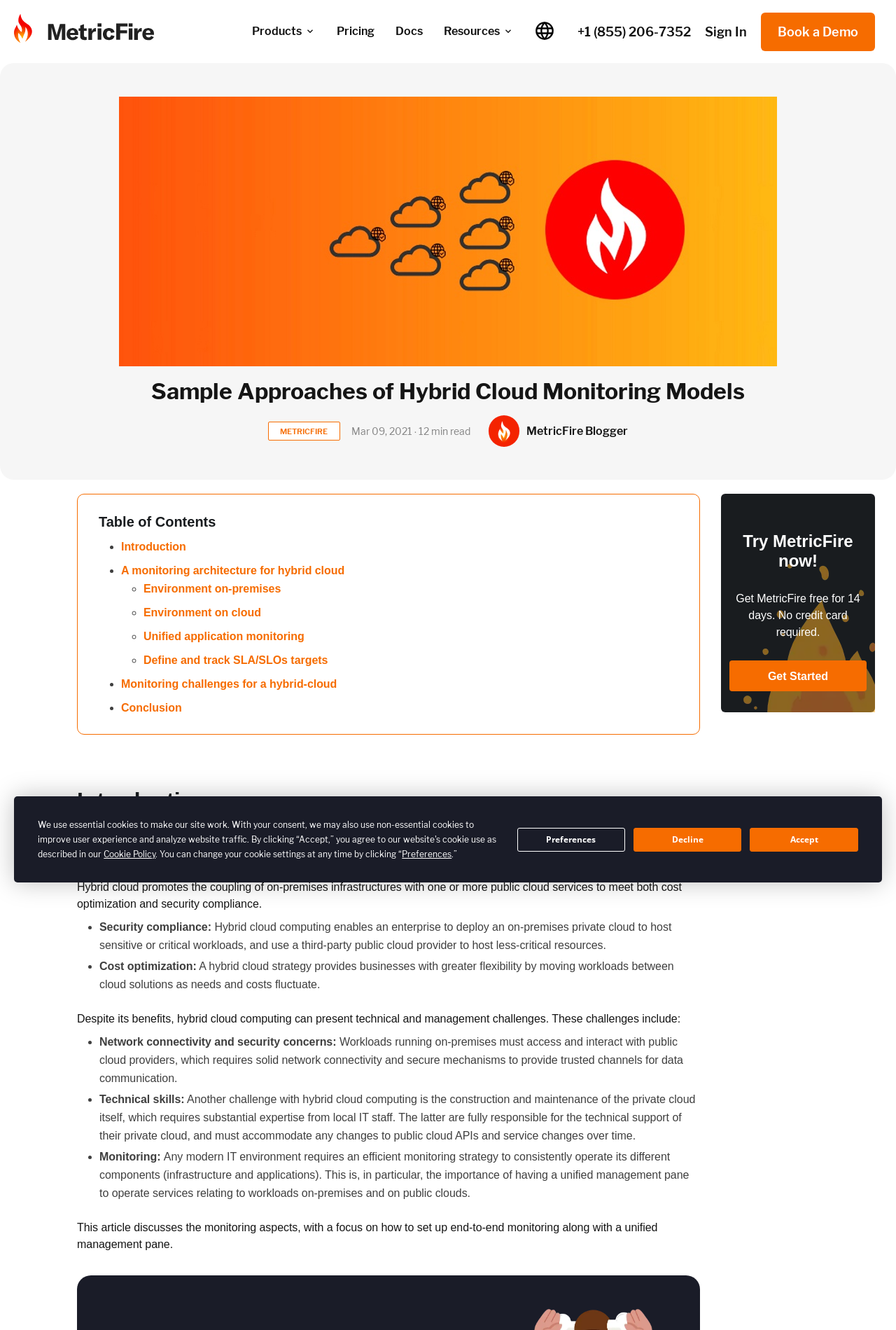Extract the main title from the webpage.

Sample Approaches of Hybrid Cloud Monitoring Models